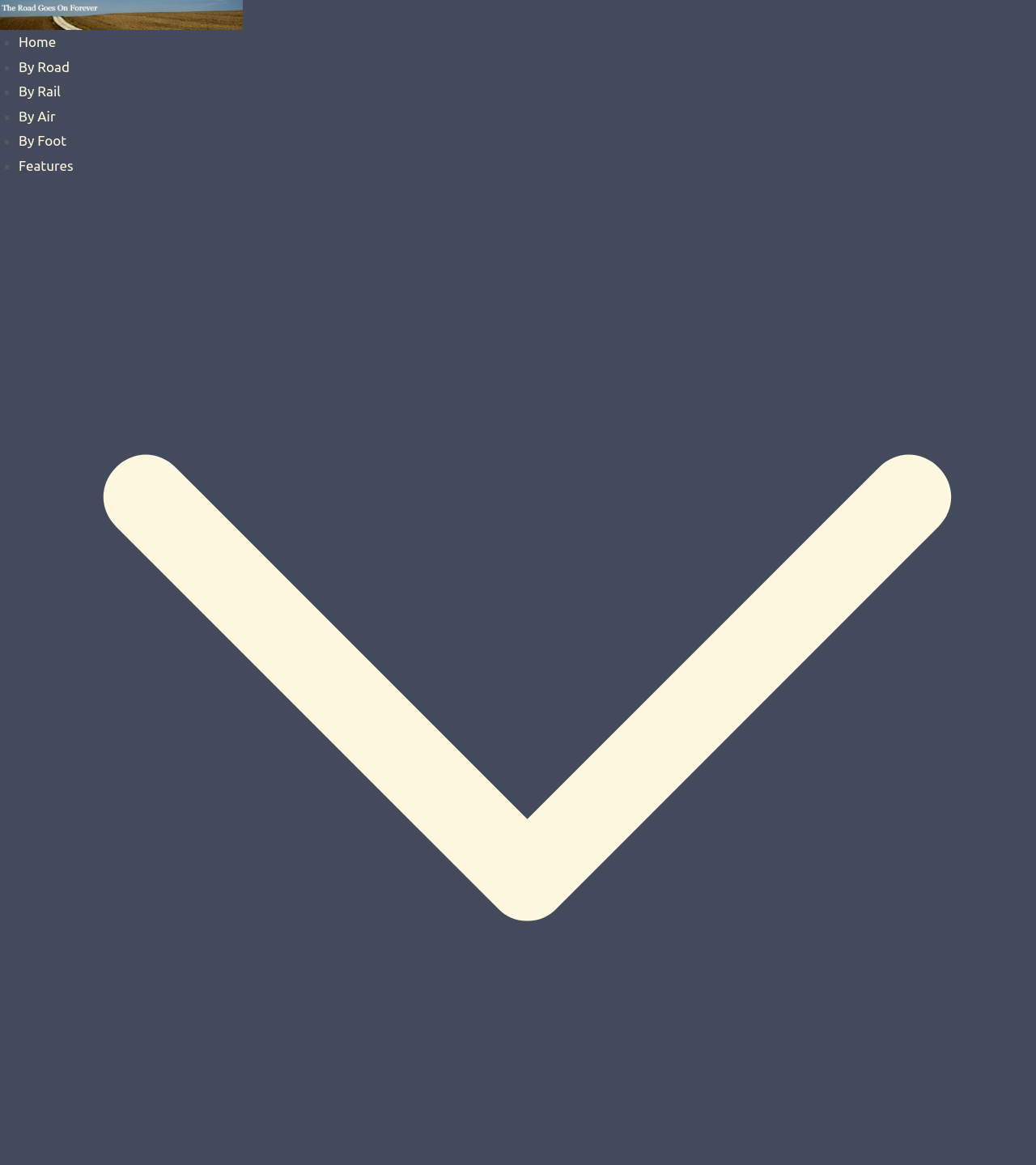Give a one-word or one-phrase response to the question: 
What is the position of the image relative to the first link?

Above